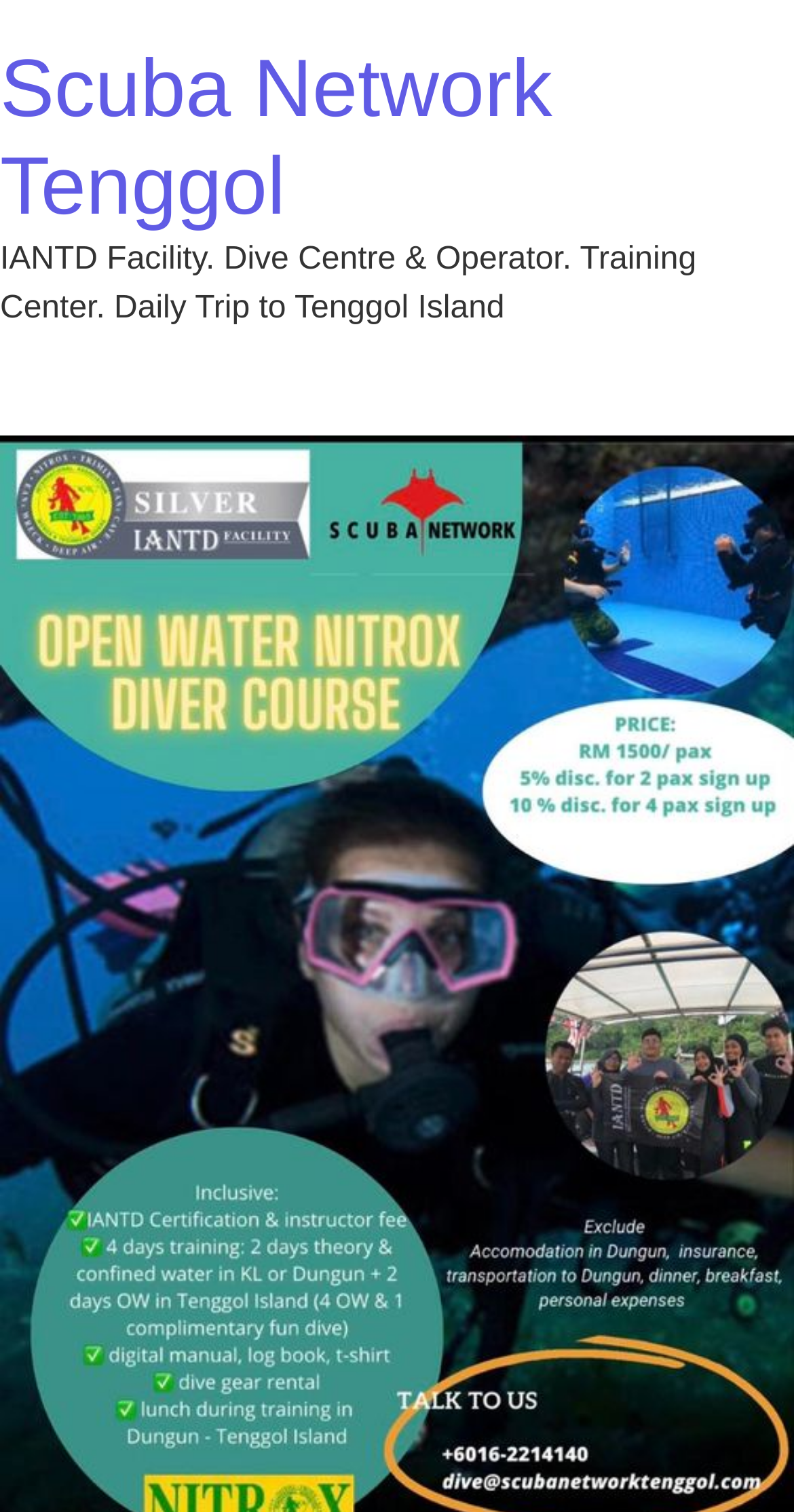Please determine the primary heading and provide its text.

Scuba Network Tenggol